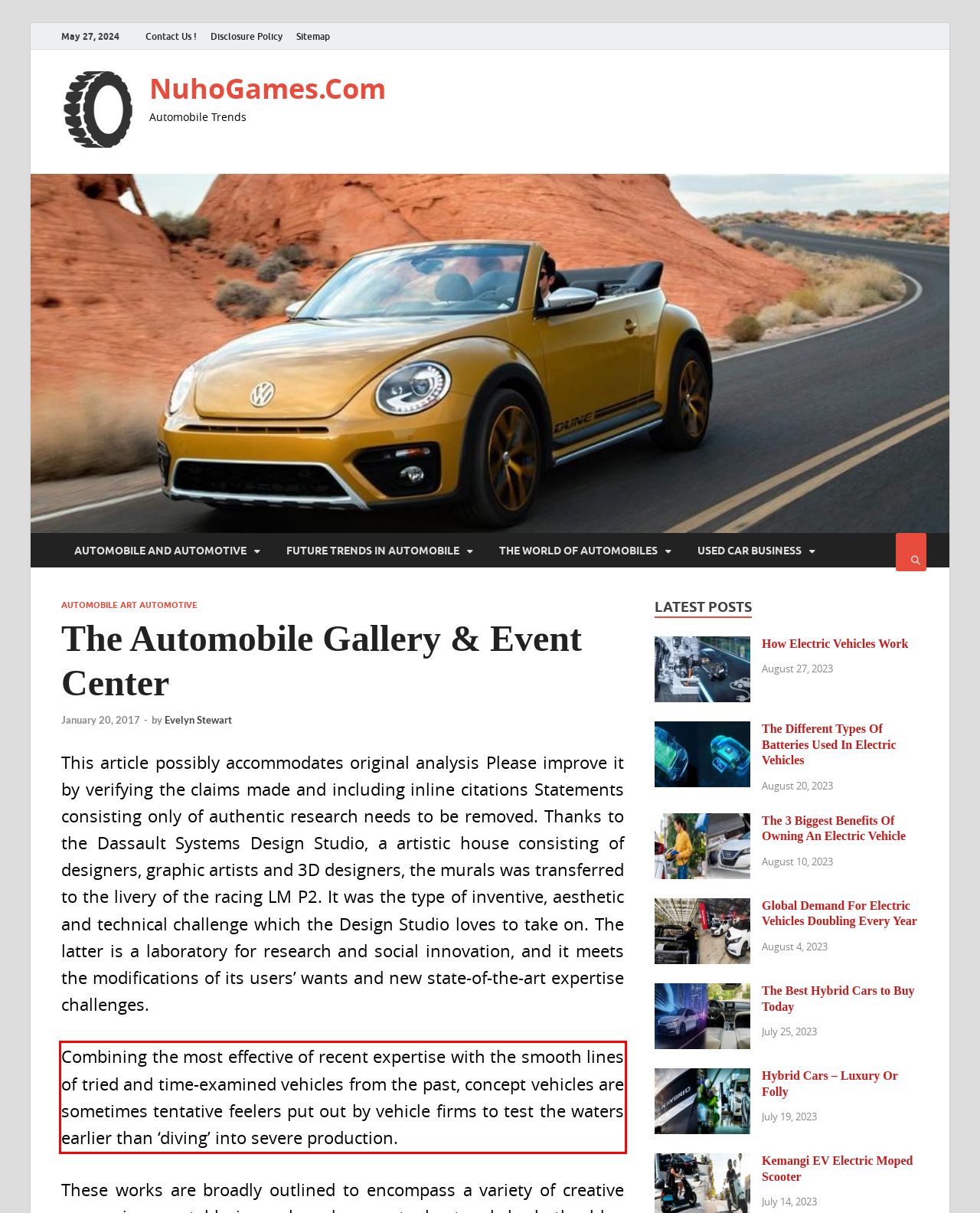Examine the webpage screenshot, find the red bounding box, and extract the text content within this marked area.

Combining the most effective of recent expertise with the smooth lines of tried and time-examined vehicles from the past, concept vehicles are sometimes tentative feelers put out by vehicle firms to test the waters earlier than ‘diving’ into severe production.